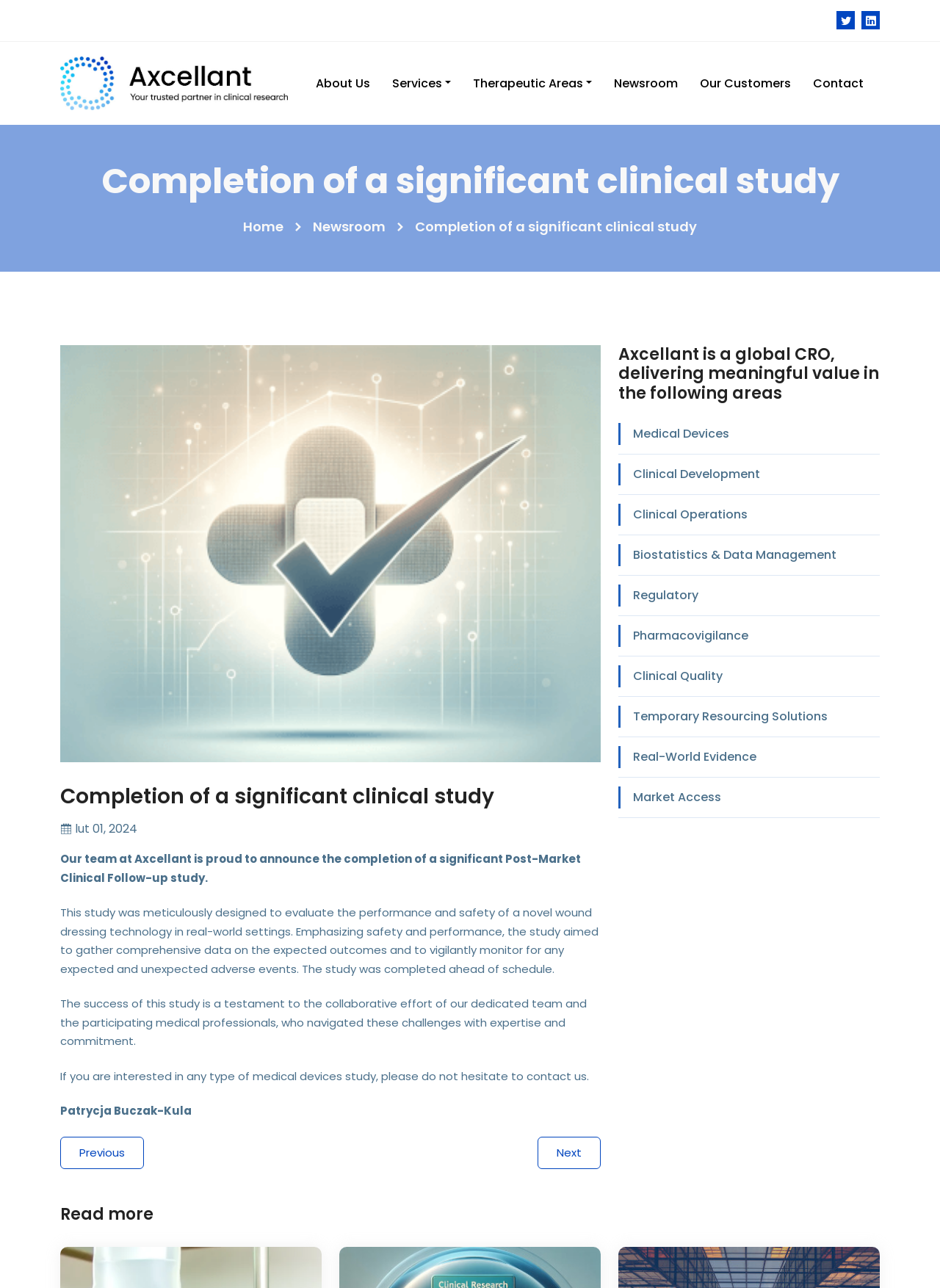Kindly respond to the following question with a single word or a brief phrase: 
Who is the author of the article?

Patrycja Buczak-Kula